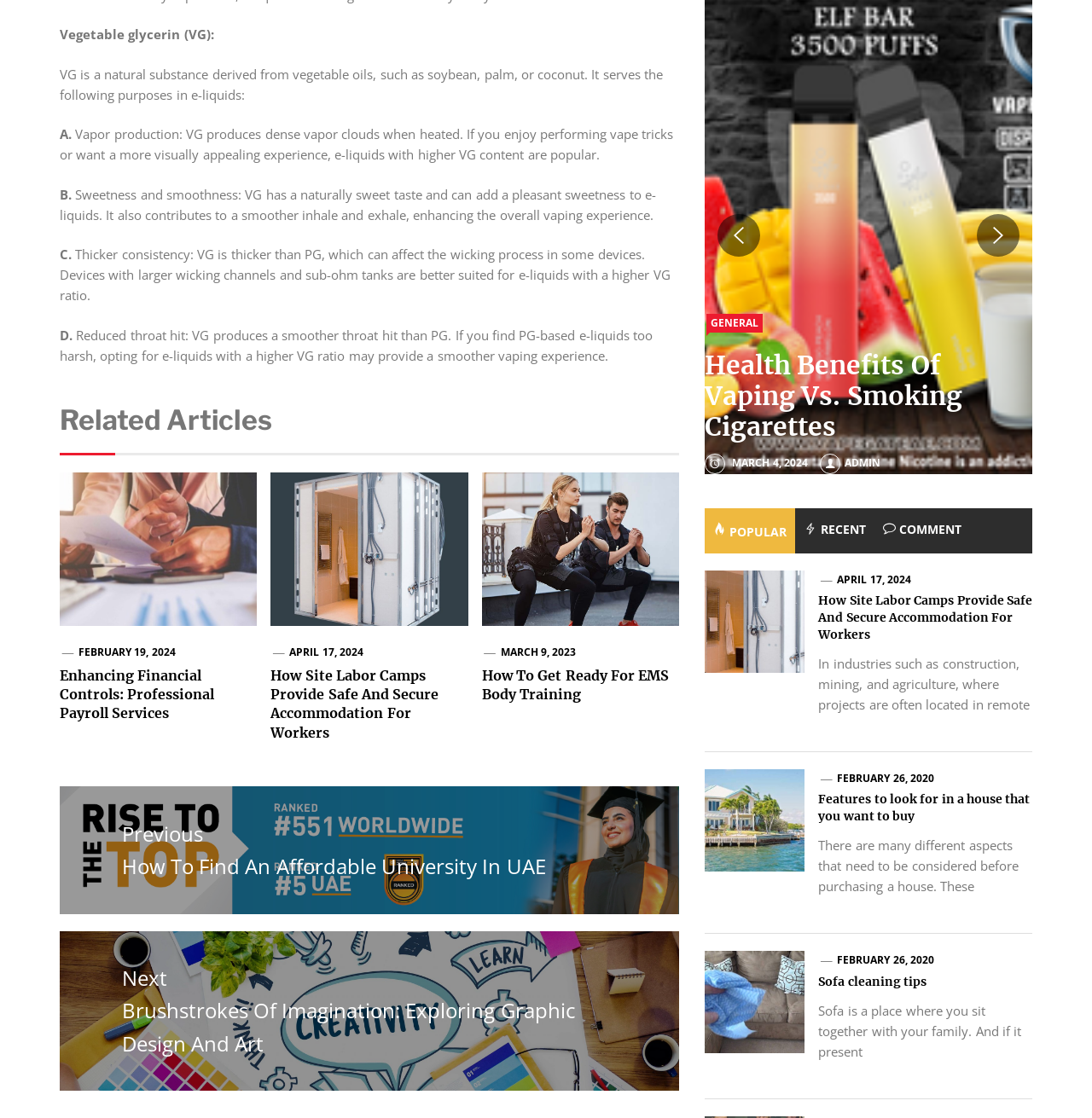Answer briefly with one word or phrase:
What are the tabs in the tablist?

POPULAR, RECENT, COMMENT